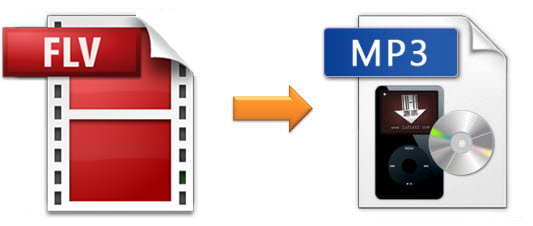Reply to the question with a single word or phrase:
What is implied by the CD graphic?

Burning or storing audio